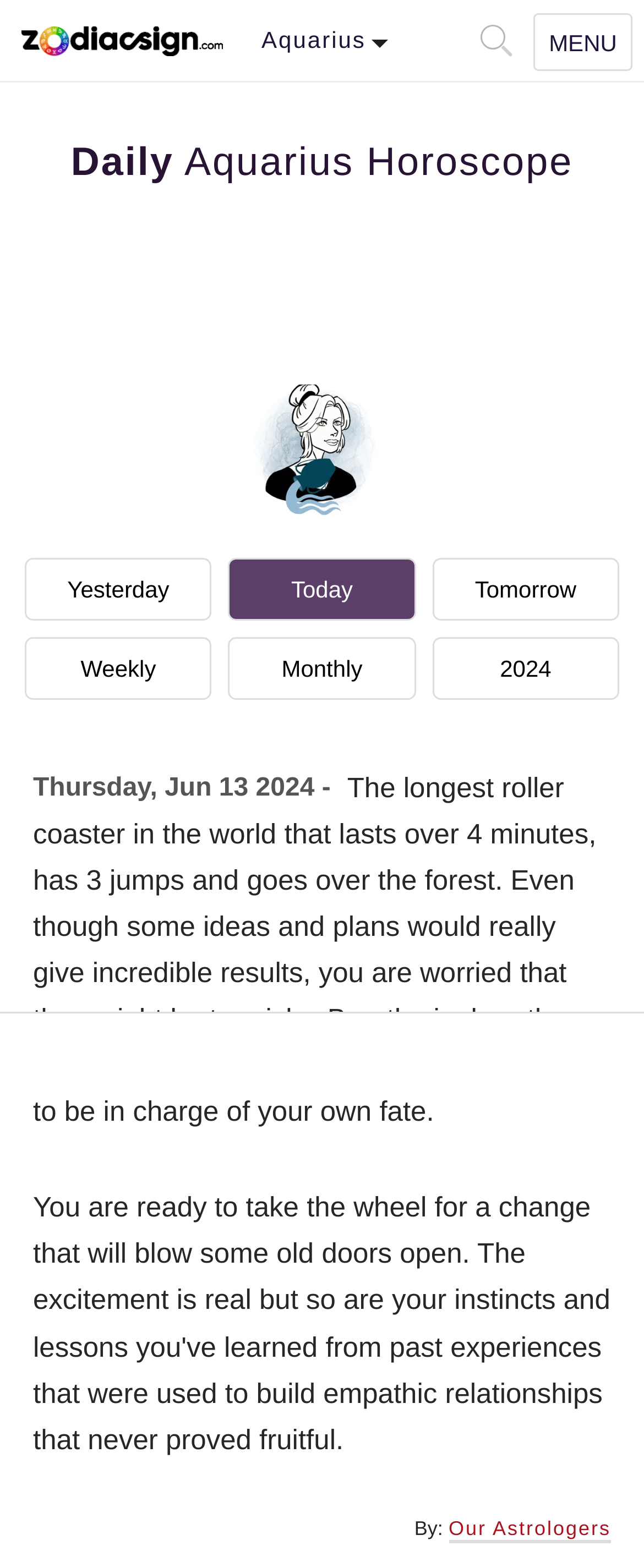Please respond in a single word or phrase: 
What is the zodiac sign of the horoscope?

Aquarius